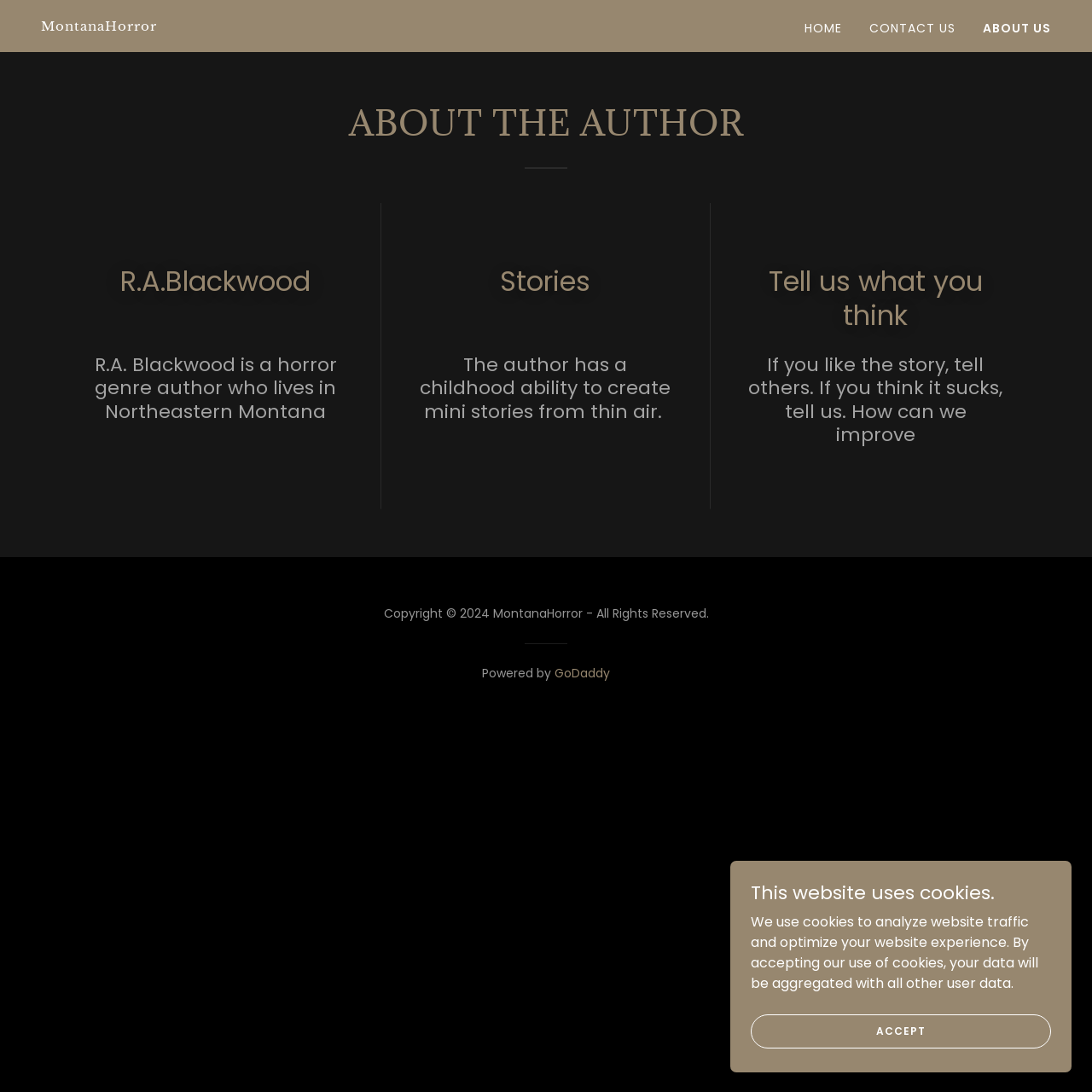What is the copyright year of the website?
Using the image, answer in one word or phrase.

2024